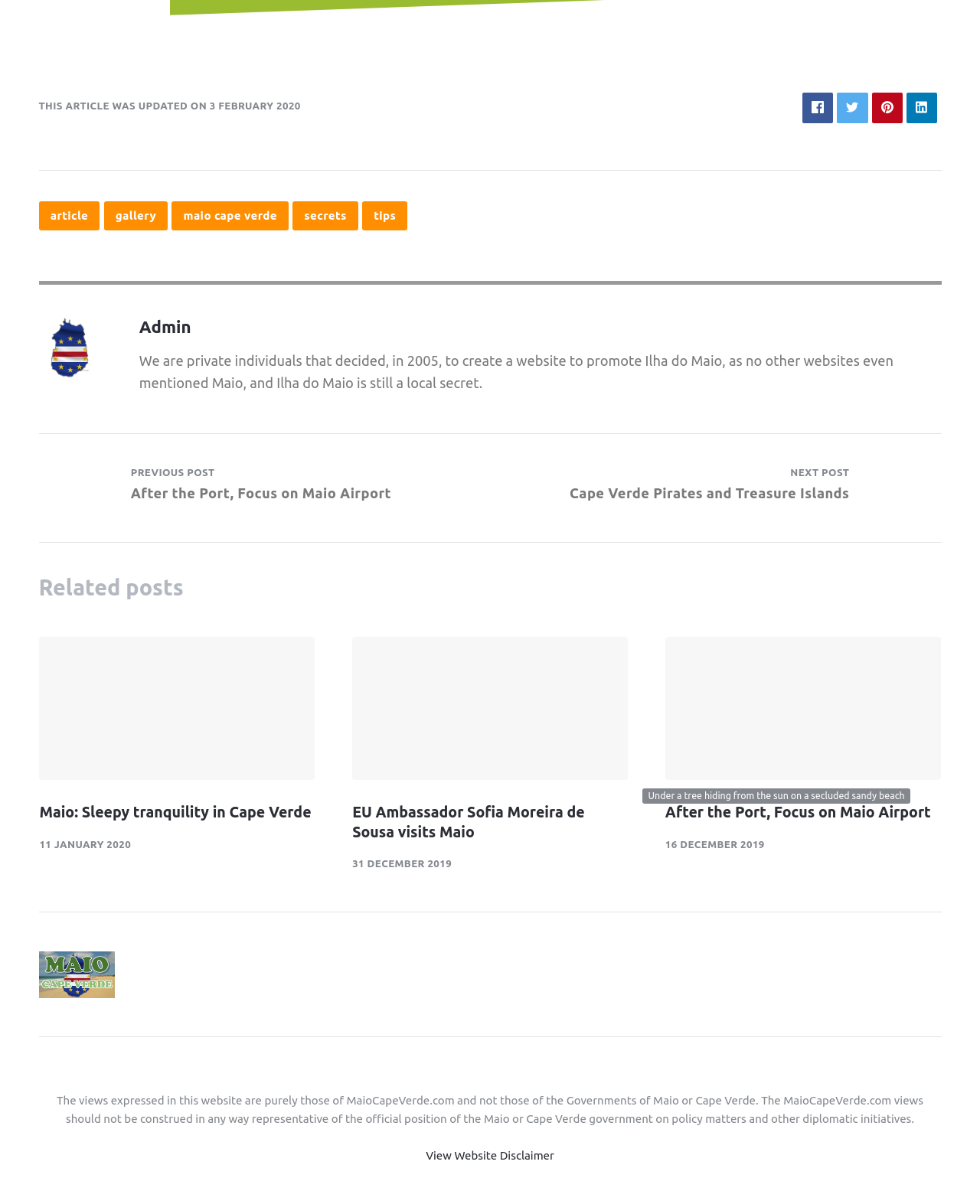What is the topic of this website?
Look at the image and respond with a single word or a short phrase.

Maio Cape Verde